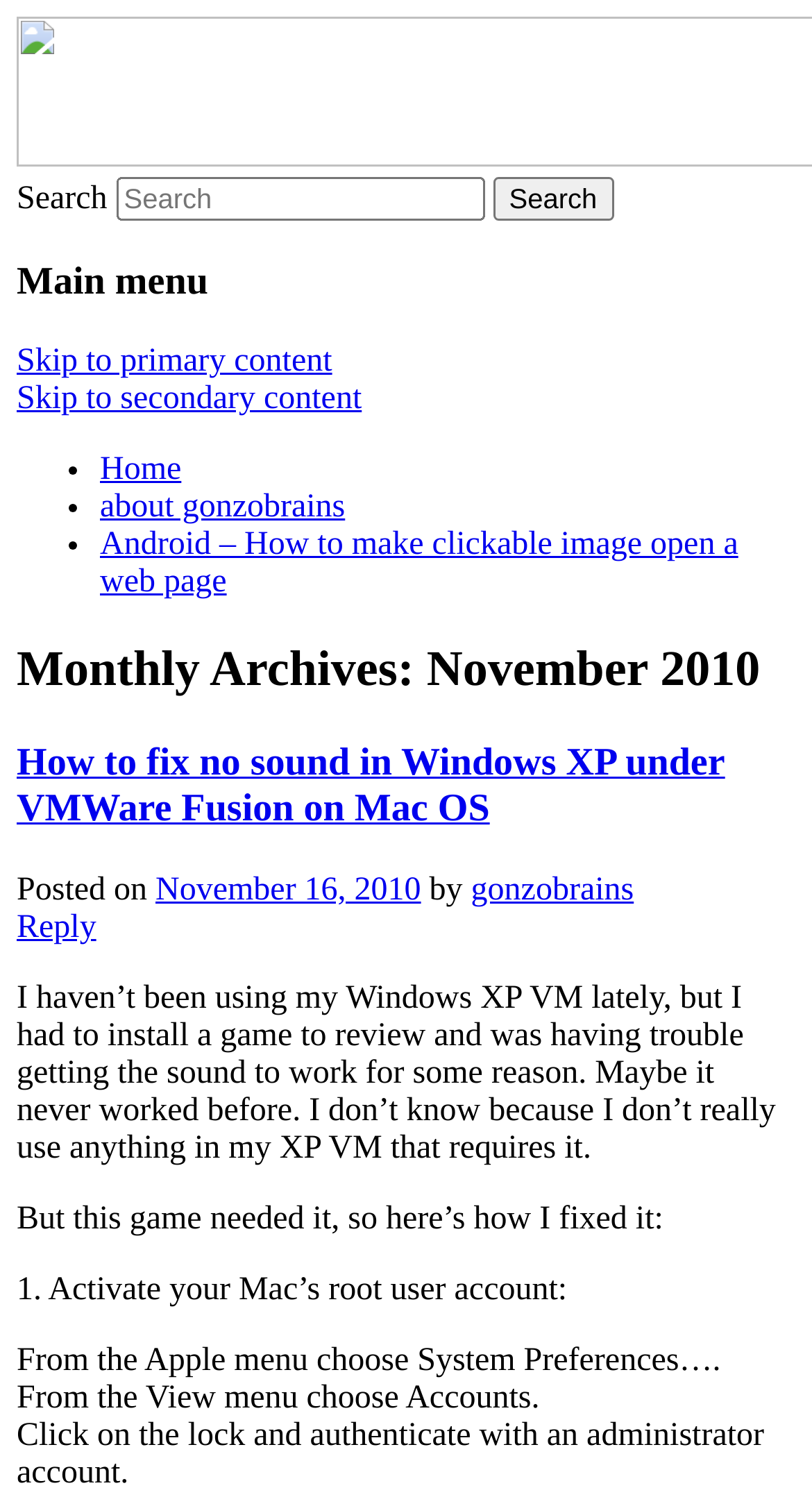Please specify the bounding box coordinates of the clickable region to carry out the following instruction: "Reply to the post". The coordinates should be four float numbers between 0 and 1, in the format [left, top, right, bottom].

[0.021, 0.611, 0.119, 0.635]